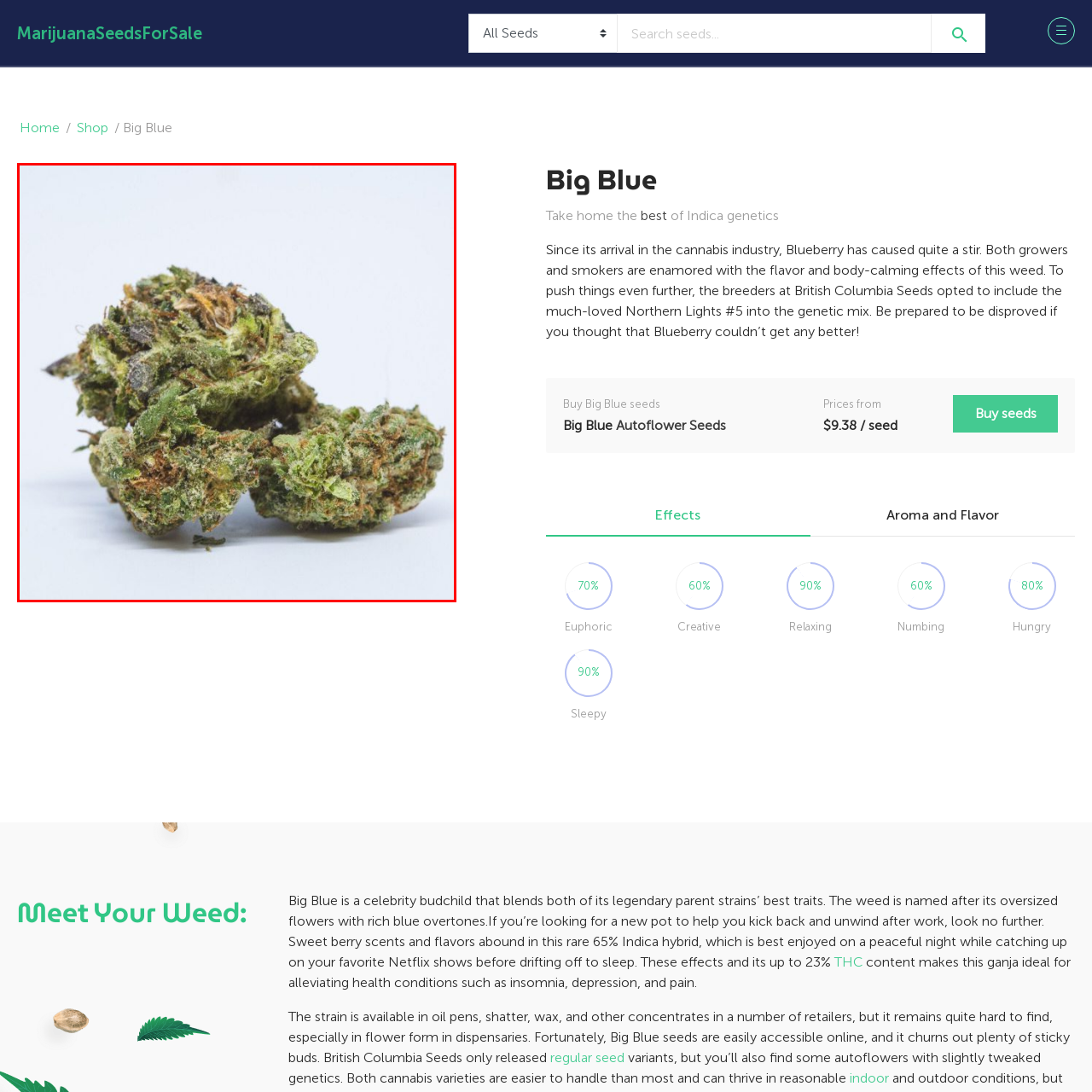What type of scents and flavors does the Big Blue strain offer?
Inspect the image indicated by the red outline and answer the question with a single word or short phrase.

Sweet berry